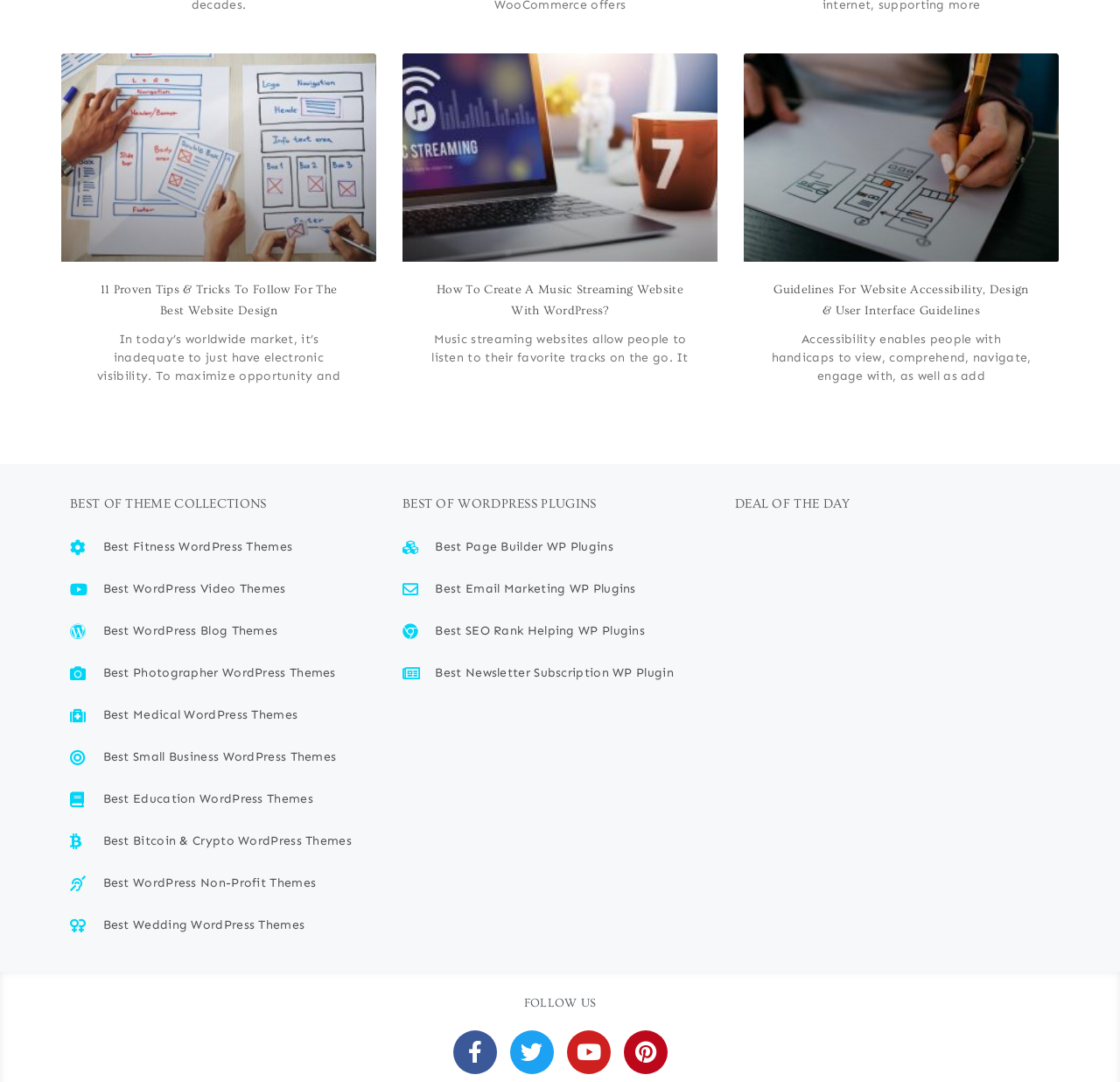Locate the UI element described by Twitter in the provided webpage screenshot. Return the bounding box coordinates in the format (top-left x, top-left y, bottom-right x, bottom-right y), ensuring all values are between 0 and 1.

[0.455, 0.952, 0.494, 0.993]